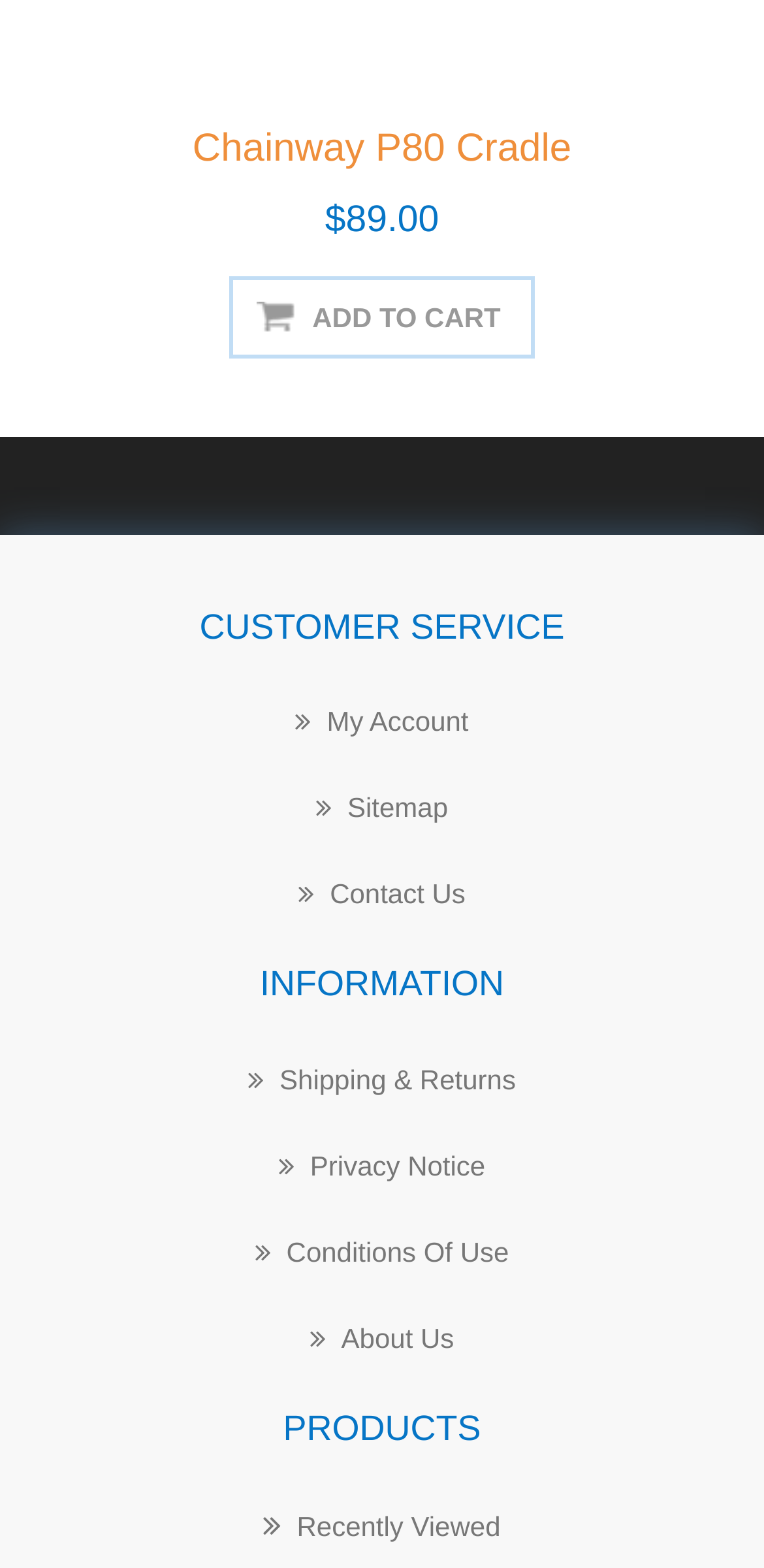Find the bounding box coordinates of the element you need to click on to perform this action: 'View product details'. The coordinates should be represented by four float values between 0 and 1, in the format [left, top, right, bottom].

[0.252, 0.081, 0.748, 0.108]